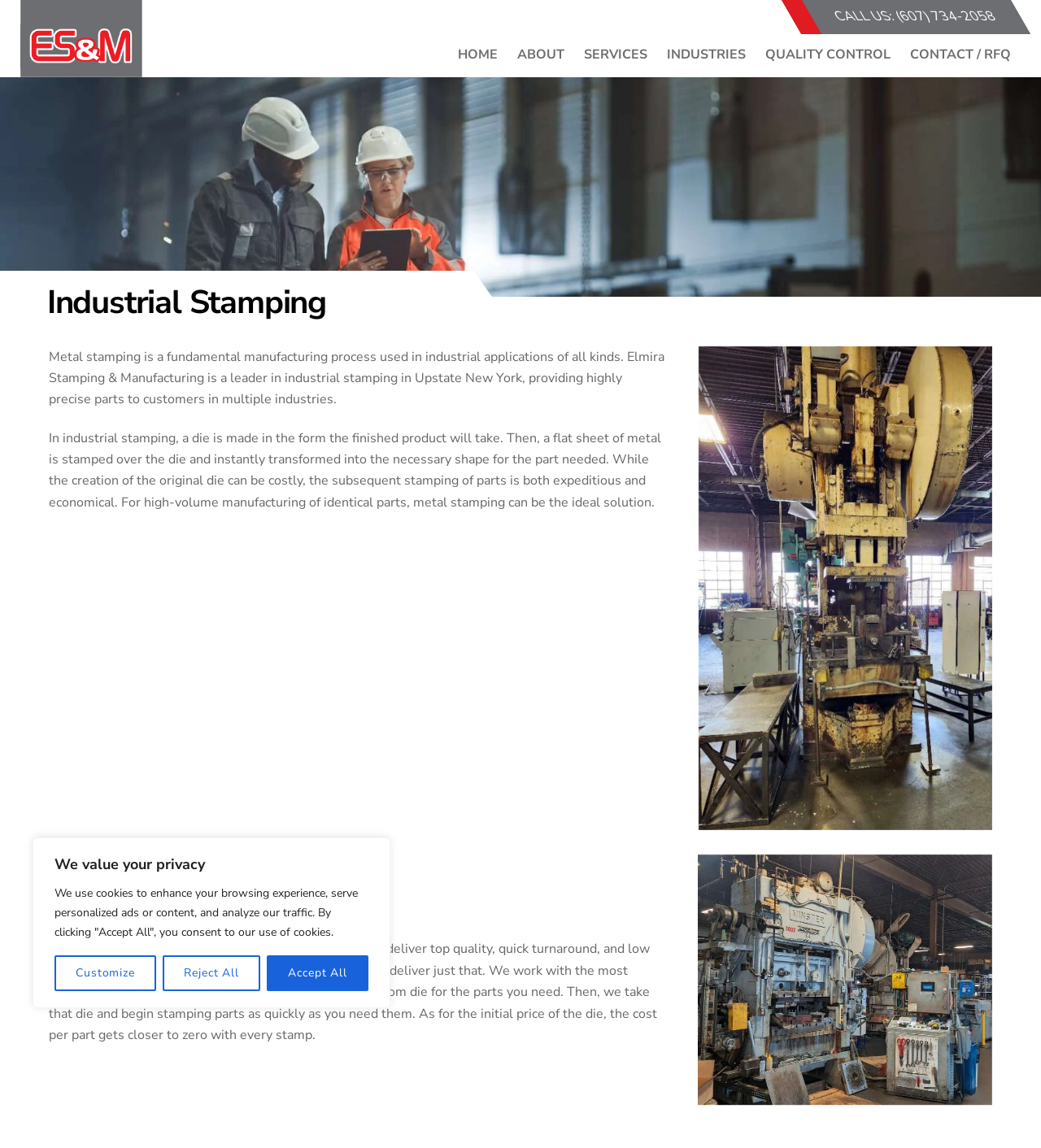Give a detailed account of the webpage's layout and content.

The webpage is about Elmira Stamping & Manufacturing, an industrial stamping company. At the top, there is a cookie consent notification with buttons to customize, reject, or accept all cookies. Below this, there is a logo of the company, which is an image, accompanied by a link to the company's homepage.

On the top-right corner, there is a call-to-action link to call the company, along with a navigation menu with links to different sections of the website, including Home, About, Services, Industries, Quality Control, and Contact/RFQ.

The main content of the webpage is divided into three sections. The first section has a heading "Industrial Stamping" and a brief introduction to metal stamping, explaining that it is a fundamental manufacturing process used in various industrial applications. This section also includes a static text describing the process of metal stamping and its benefits.

Below this, there is an image related to industrial stamping, taking up most of the width of the page. The second section has a heading "Precision, Speed, Economy" and a static text describing the benefits of metal stamping, including top quality, quick turnaround, and low pricing. This section also includes another image related to industrial stamping, similar to the previous one.

Throughout the webpage, there are multiple links and buttons, but the main focus is on explaining the metal stamping process and its advantages, with supporting images and headings.